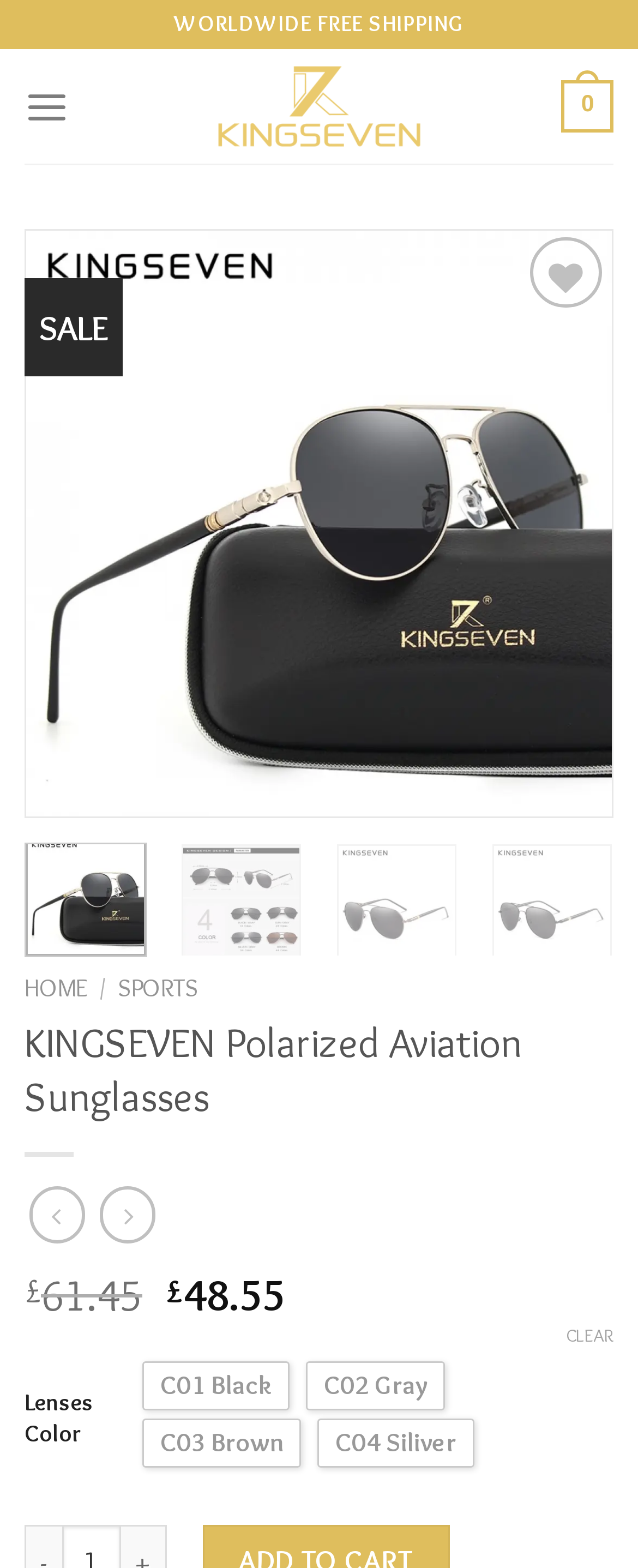Identify the bounding box coordinates of the HTML element based on this description: "0".

[0.881, 0.036, 0.962, 0.099]